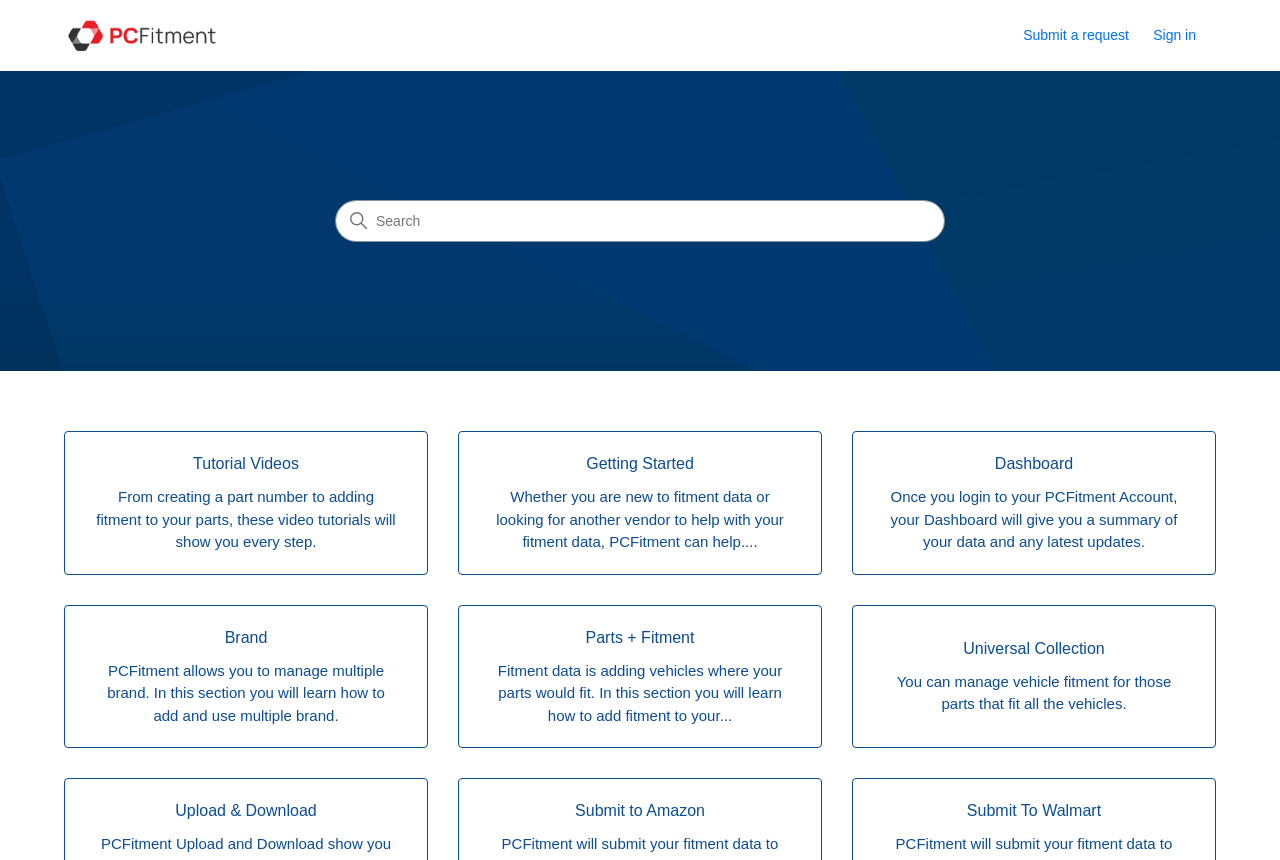Locate the bounding box of the UI element described in the following text: "title="Home"".

[0.05, 0.02, 0.174, 0.063]